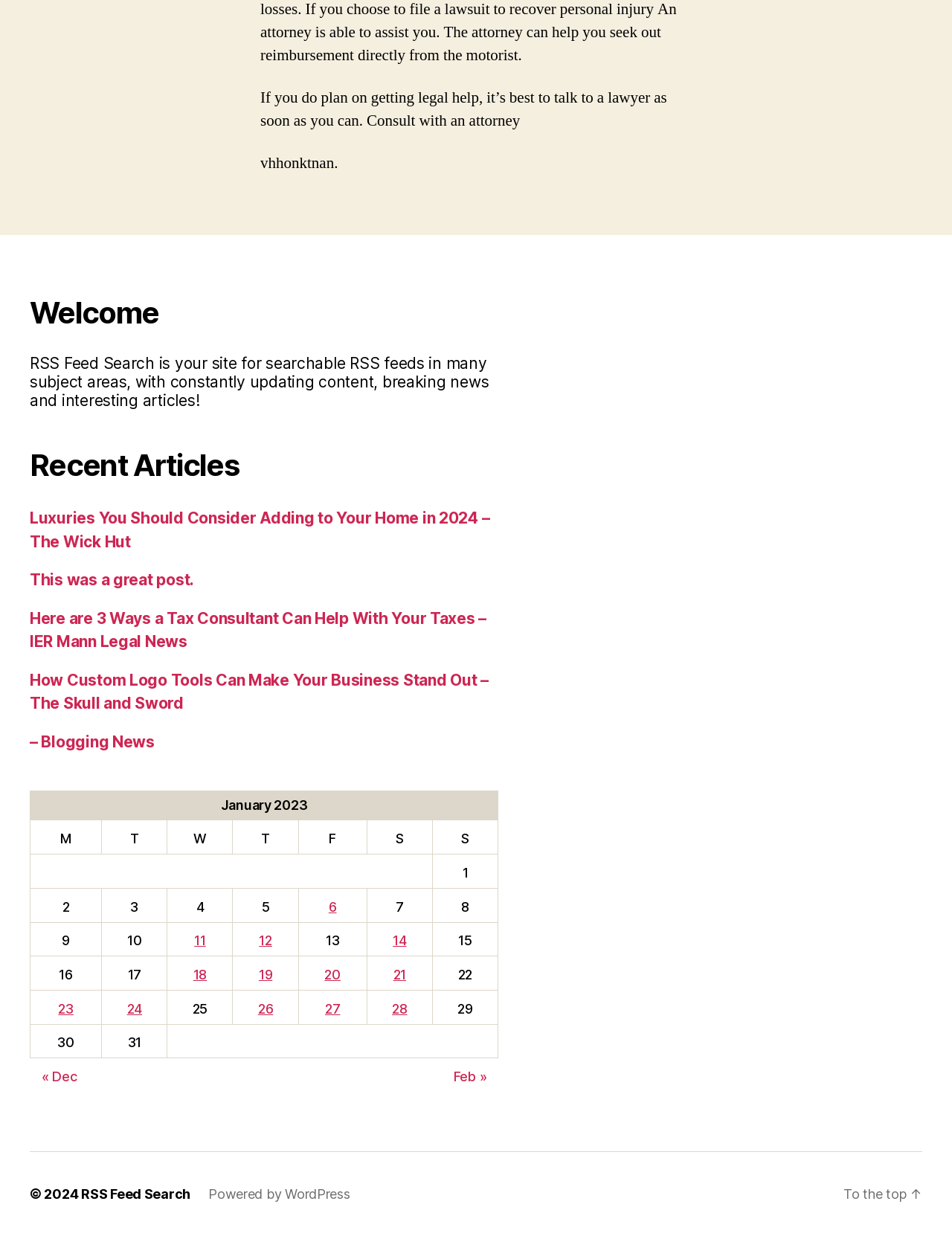Use a single word or phrase to answer the following:
What is the date range of the articles listed in the table?

January 6-31, 2023